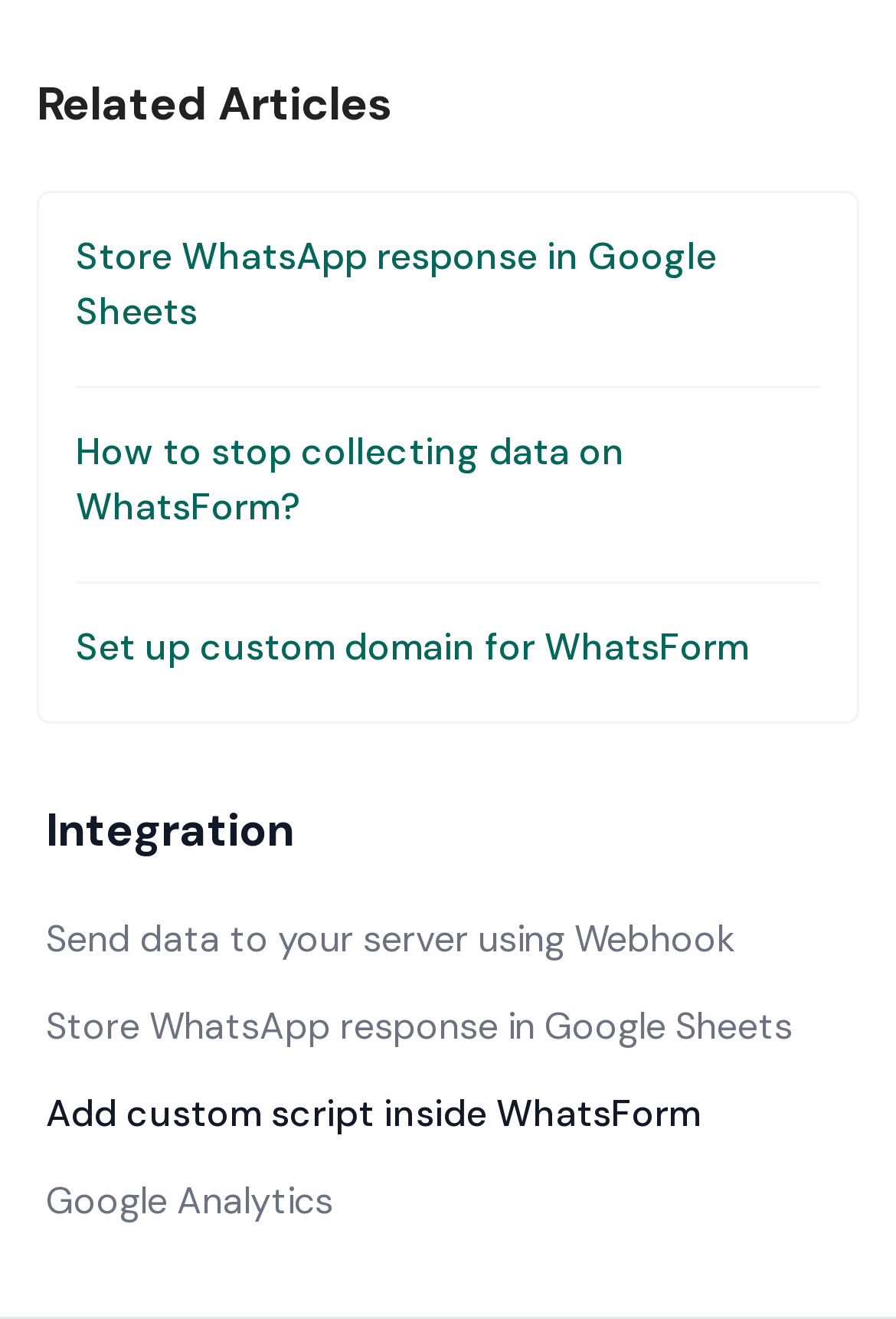How many links are available under the Integration category?
Using the image as a reference, answer with just one word or a short phrase.

7